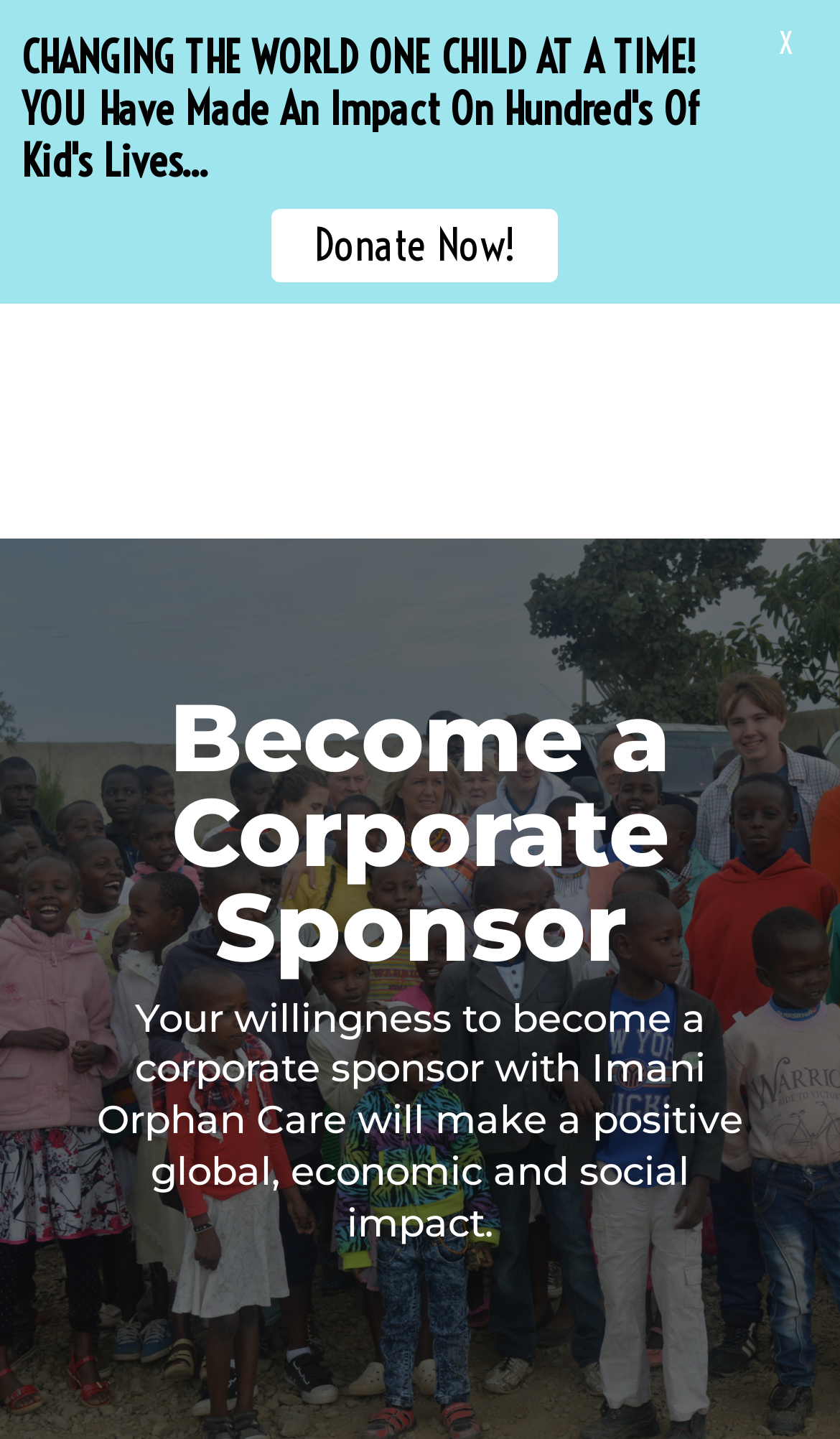Please provide a comprehensive answer to the question below using the information from the image: What is the phone number to contact?

I found the phone number '604-846-0710' on the webpage, which is displayed as a static text element.